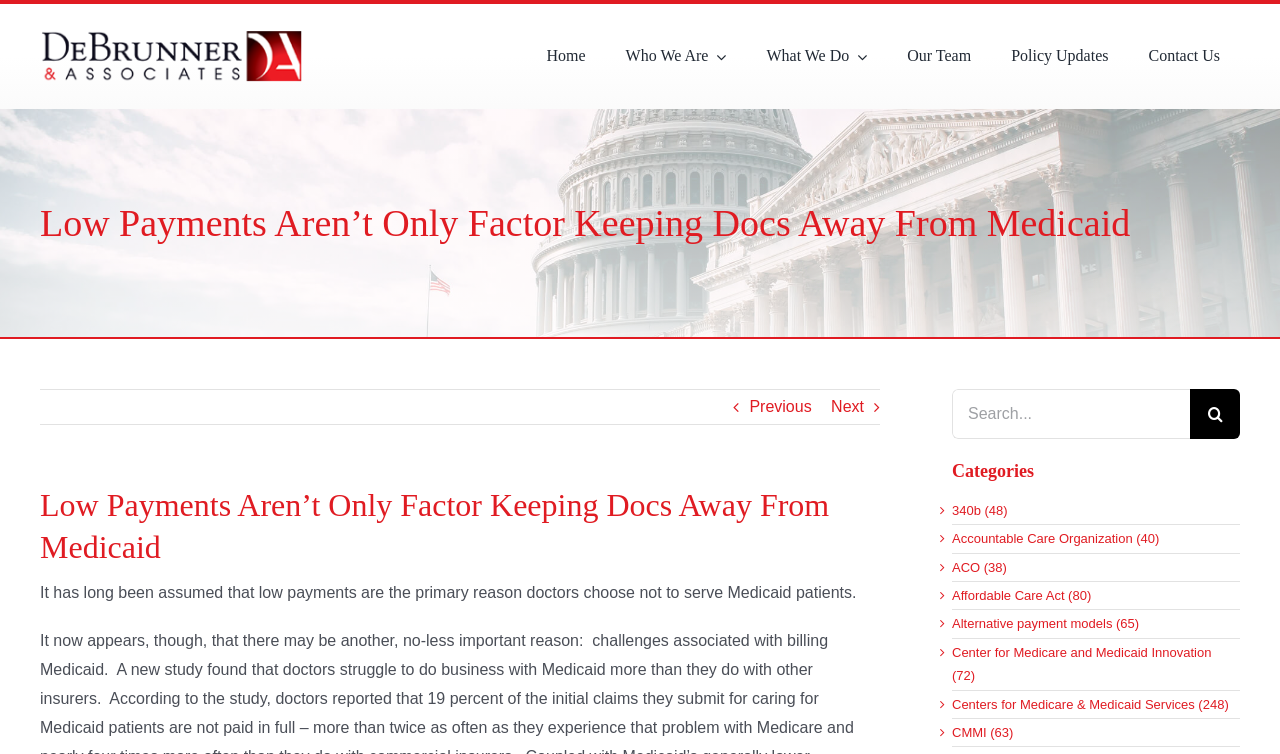Please identify the primary heading on the webpage and return its text.

Low Payments Aren’t Only Factor Keeping Docs Away From Medicaid